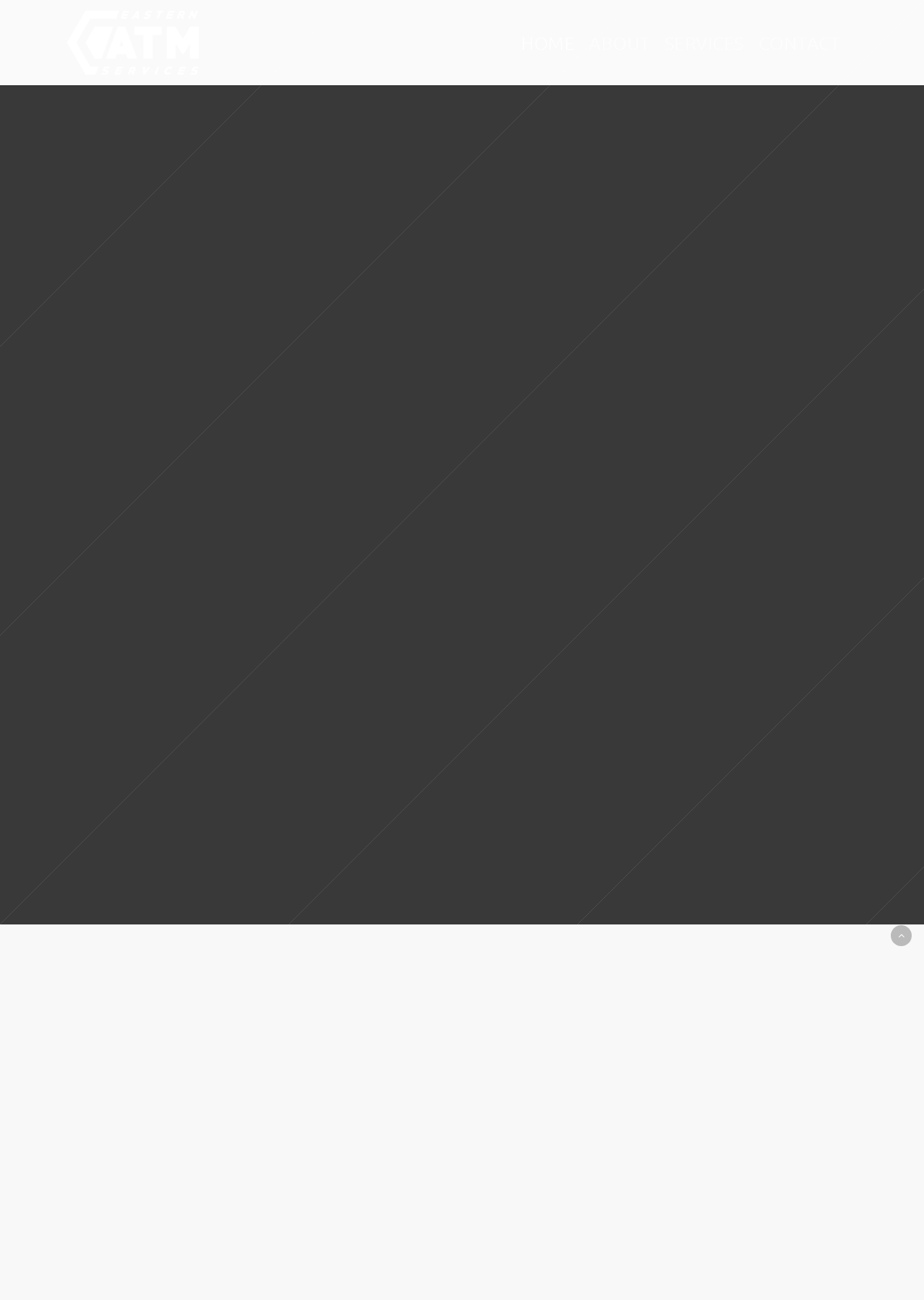Determine the bounding box coordinates for the UI element described. Format the coordinates as (top-left x, top-left y, bottom-right x, bottom-right y) and ensure all values are between 0 and 1. Element description: HOME

[0.558, 0.006, 0.63, 0.066]